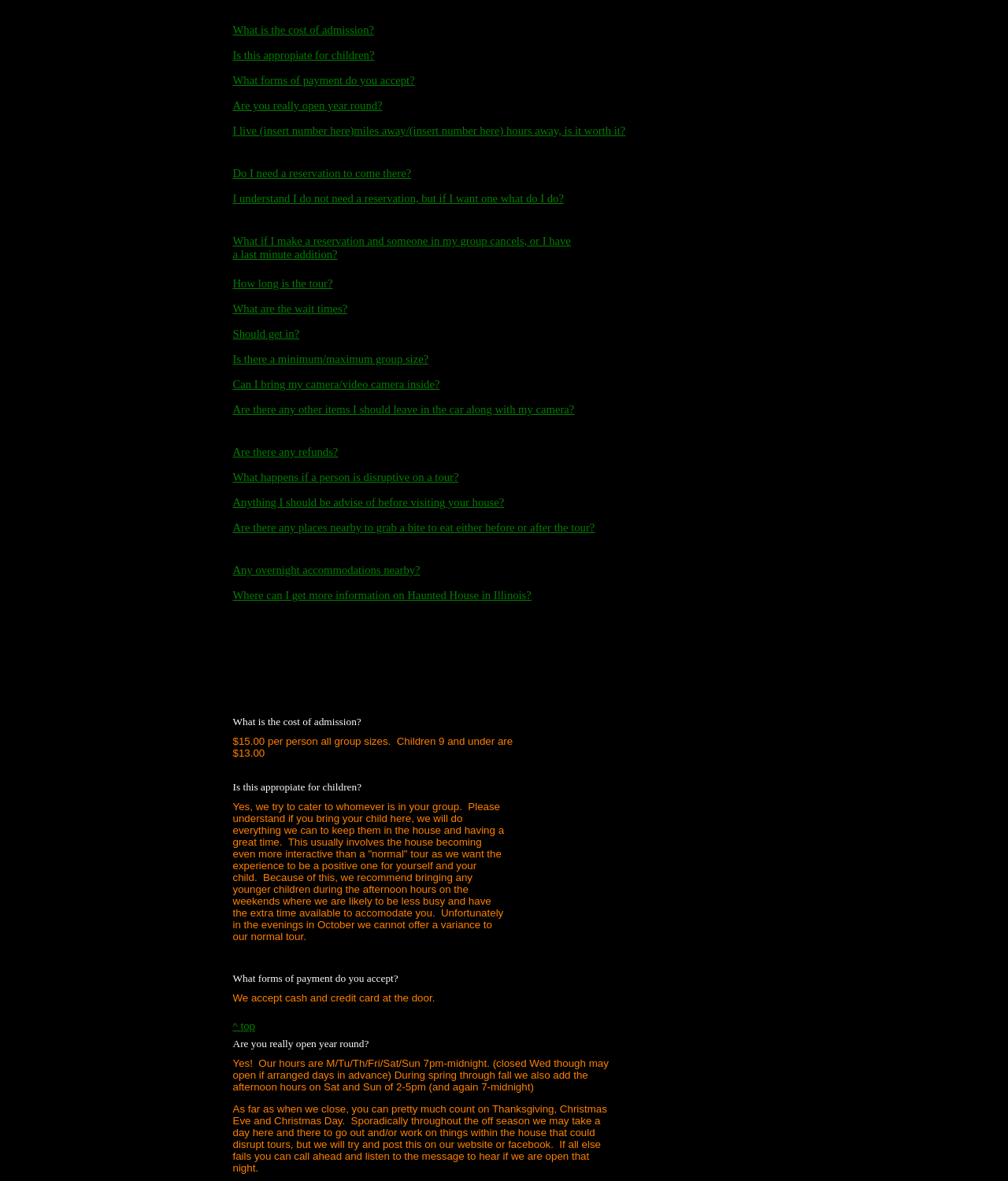Answer the question with a brief word or phrase:
What is the minimum/maximum group size?

Unknown